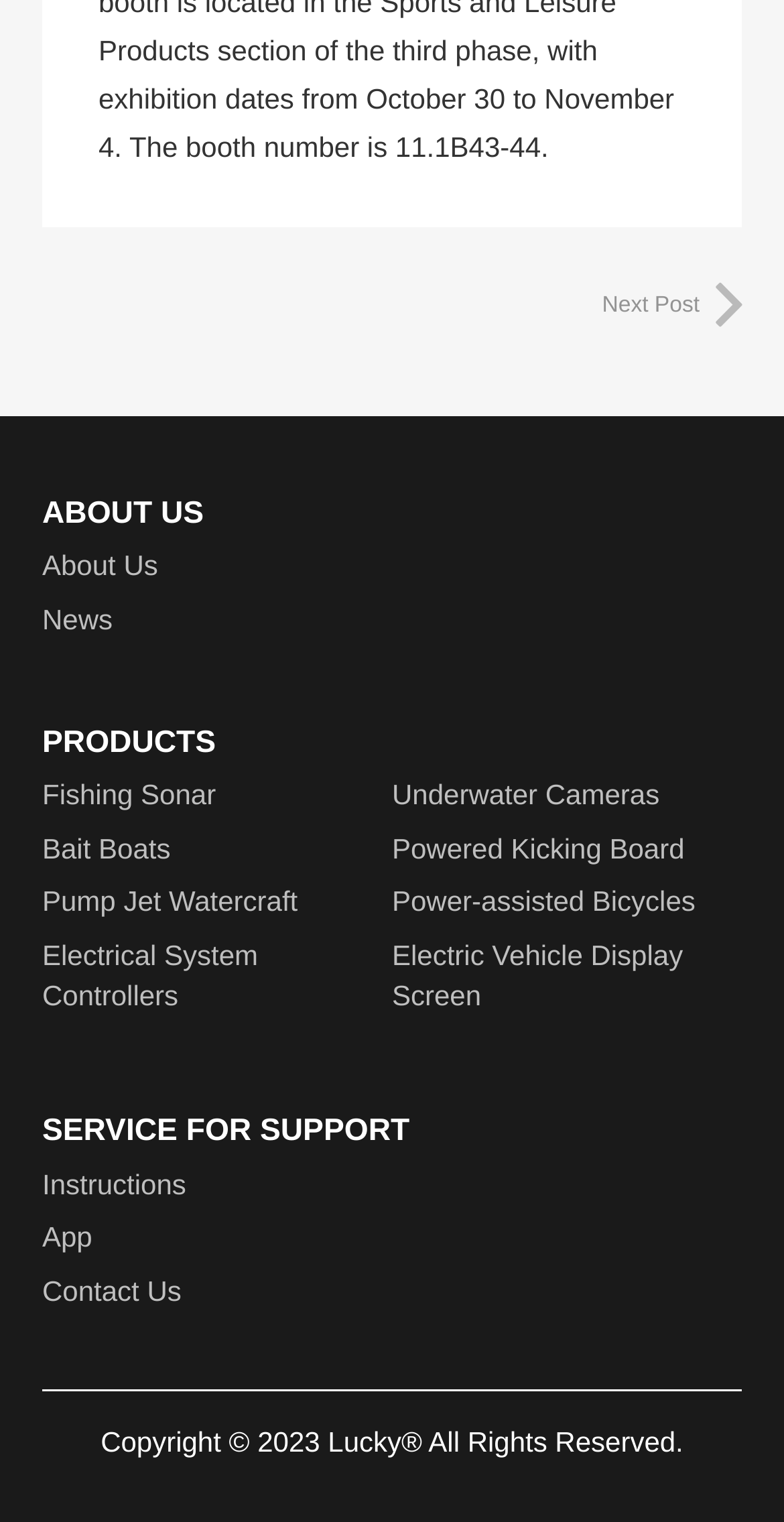Please mark the clickable region by giving the bounding box coordinates needed to complete this instruction: "Go to Gadgets For Workout homepage".

None